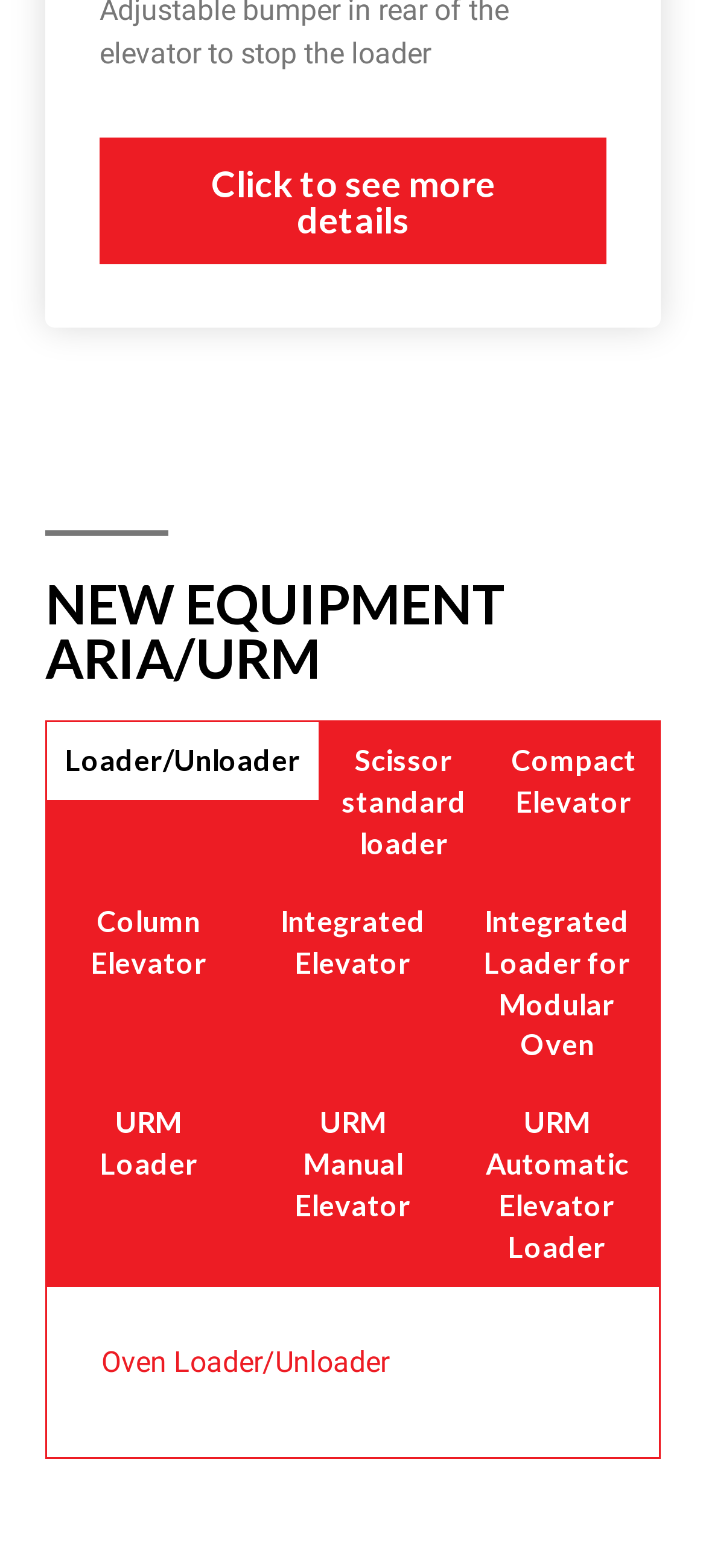Given the element description, predict the bounding box coordinates in the format (top-left x, top-left y, bottom-right x, bottom-right y), using floating point numbers between 0 and 1: URM Automatic Elevator Loader

[0.644, 0.692, 0.933, 0.82]